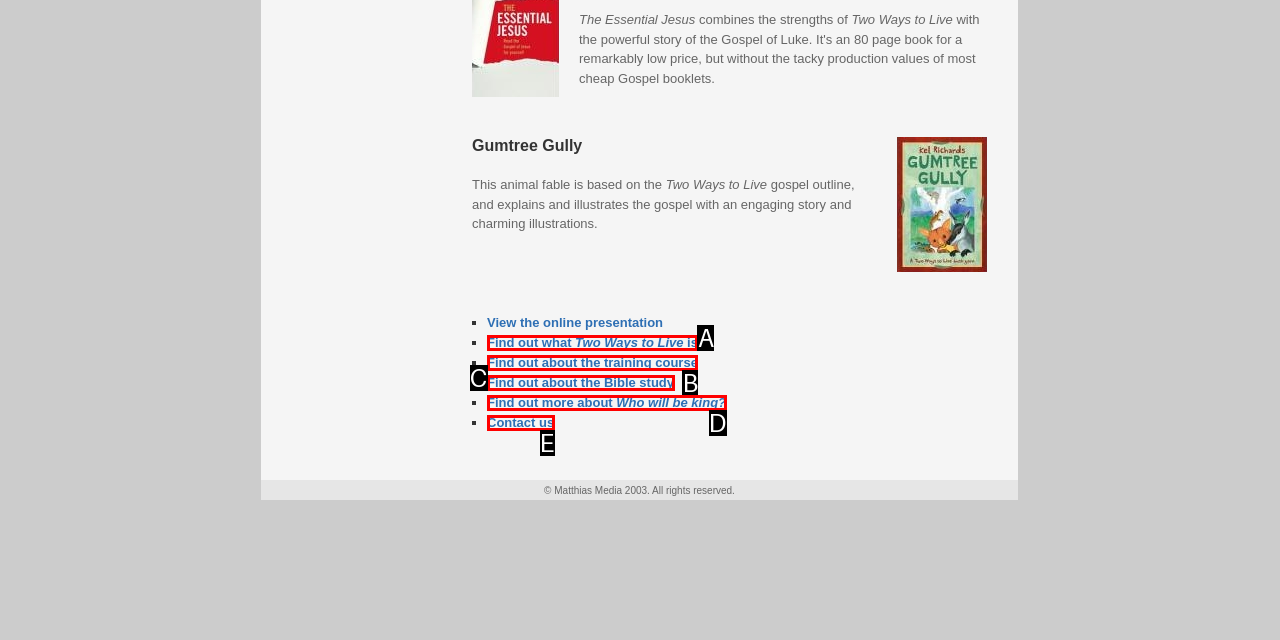Identify the HTML element that corresponds to the description: Contact us
Provide the letter of the matching option from the given choices directly.

E